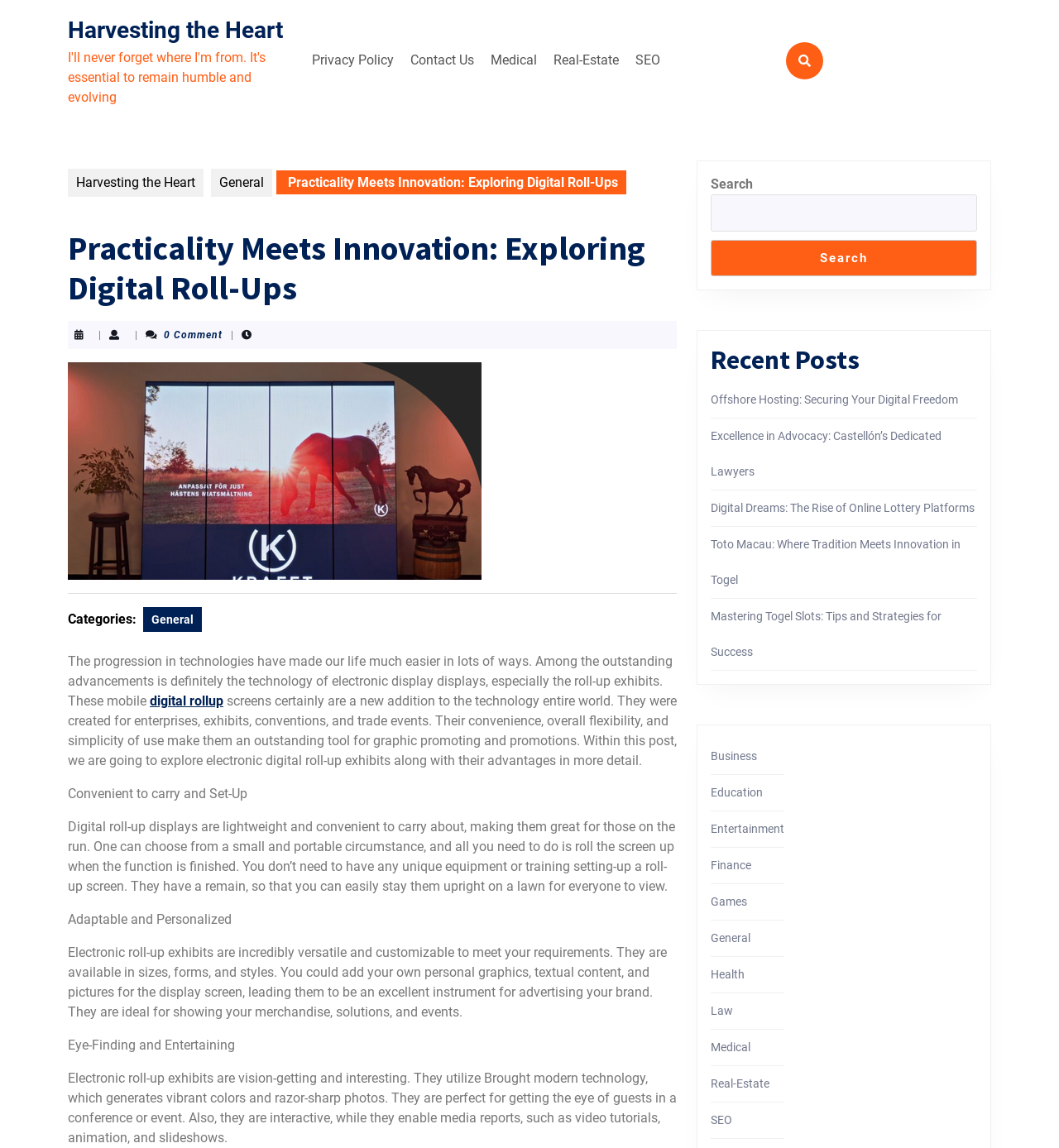What is the advantage of digital roll-up displays in terms of setup?
Refer to the image and provide a thorough answer to the question.

The webpage states that digital roll-up displays are convenient to carry and set up, and they don't require any special equipment or training to set up.